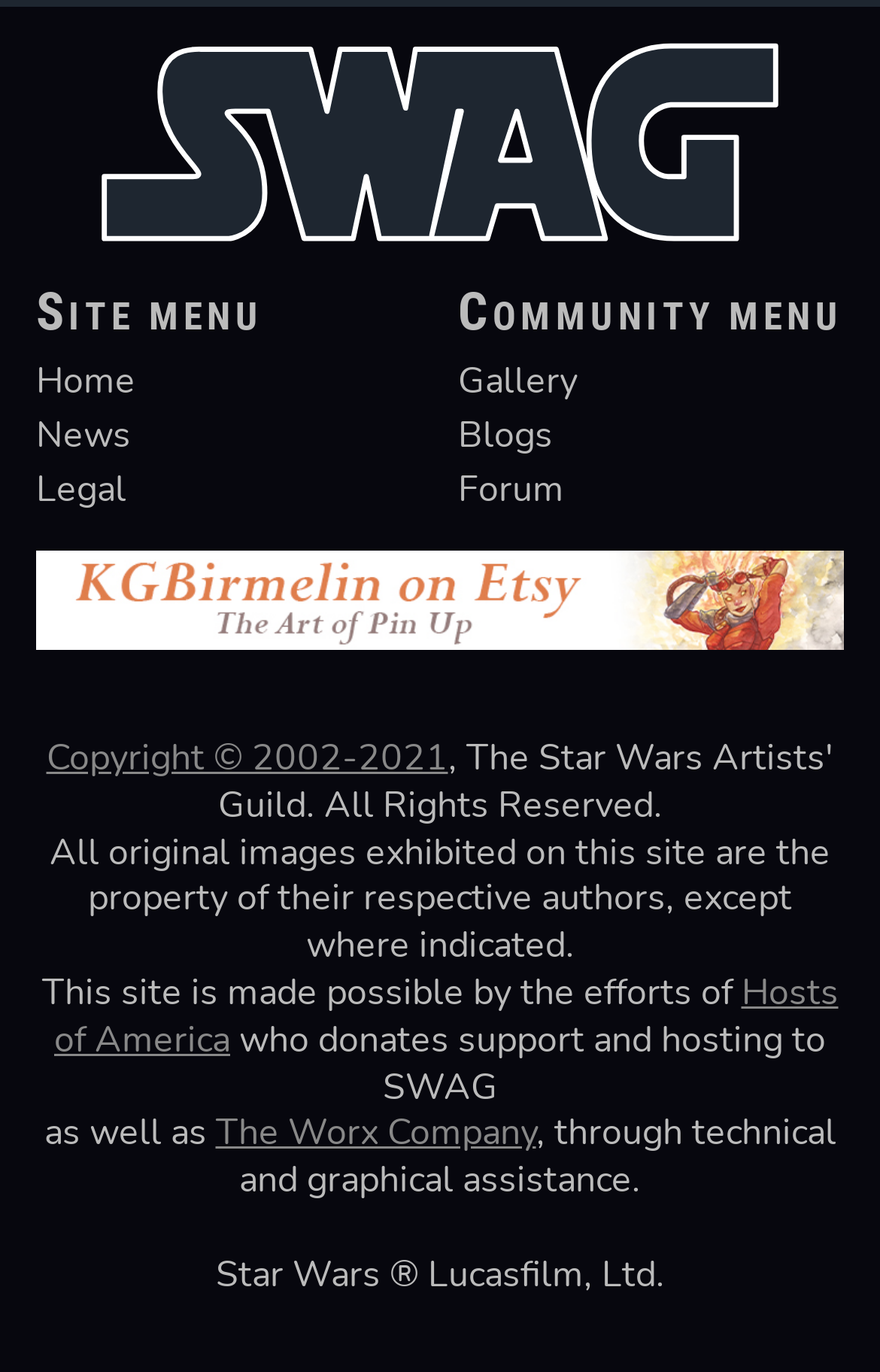Please respond to the question using a single word or phrase:
How many navigation menus are there?

2